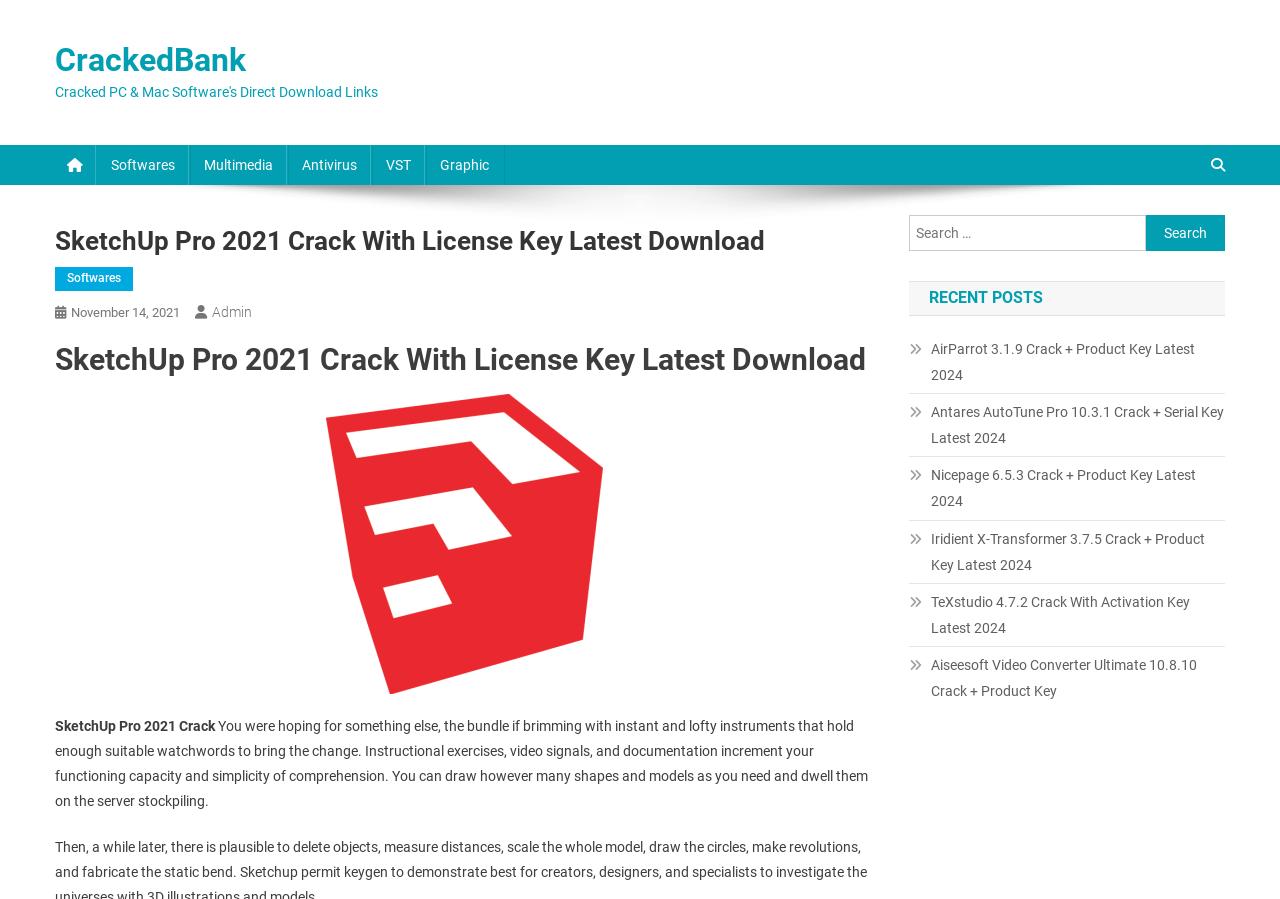Extract the bounding box coordinates for the UI element described as: "parent_node: Search for: value="Search"".

[0.895, 0.239, 0.957, 0.279]